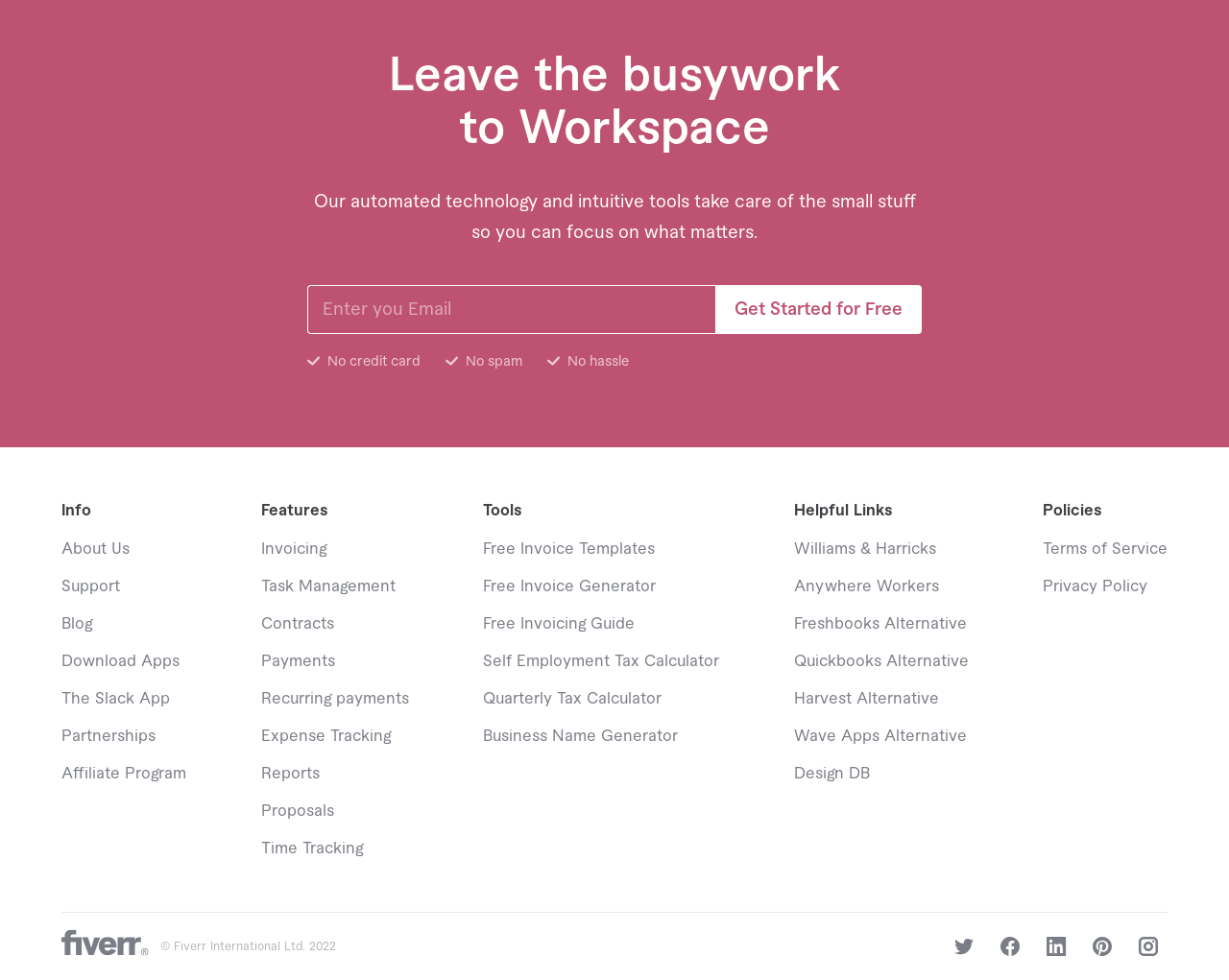Identify the bounding box coordinates for the element you need to click to achieve the following task: "Read the terms of service". The coordinates must be four float values ranging from 0 to 1, formatted as [left, top, right, bottom].

[0.848, 0.552, 0.95, 0.568]